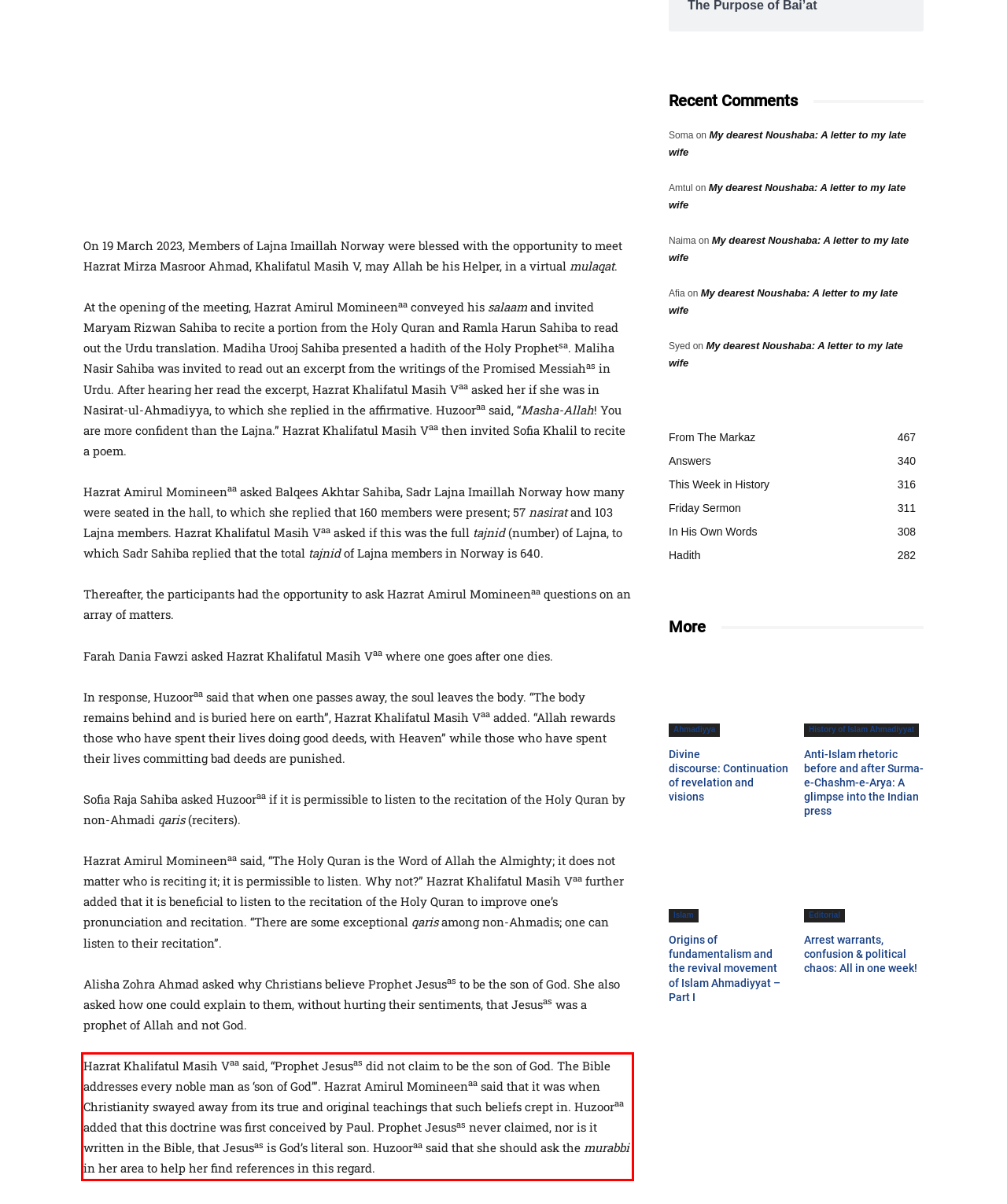Please examine the webpage screenshot containing a red bounding box and use OCR to recognize and output the text inside the red bounding box.

Hazrat Khalifatul Masih Vaa said, “Prophet Jesusas did not claim to be the son of God. The Bible addresses every noble man as ‘son of God’”. Hazrat Amirul Momineenaa said that it was when Christianity swayed away from its true and original teachings that such beliefs crept in. Huzooraa added that this doctrine was first conceived by Paul. Prophet Jesusas never claimed, nor is it written in the Bible, that Jesusas is God’s literal son. Huzooraa said that she should ask the murabbi in her area to help her find references in this regard.